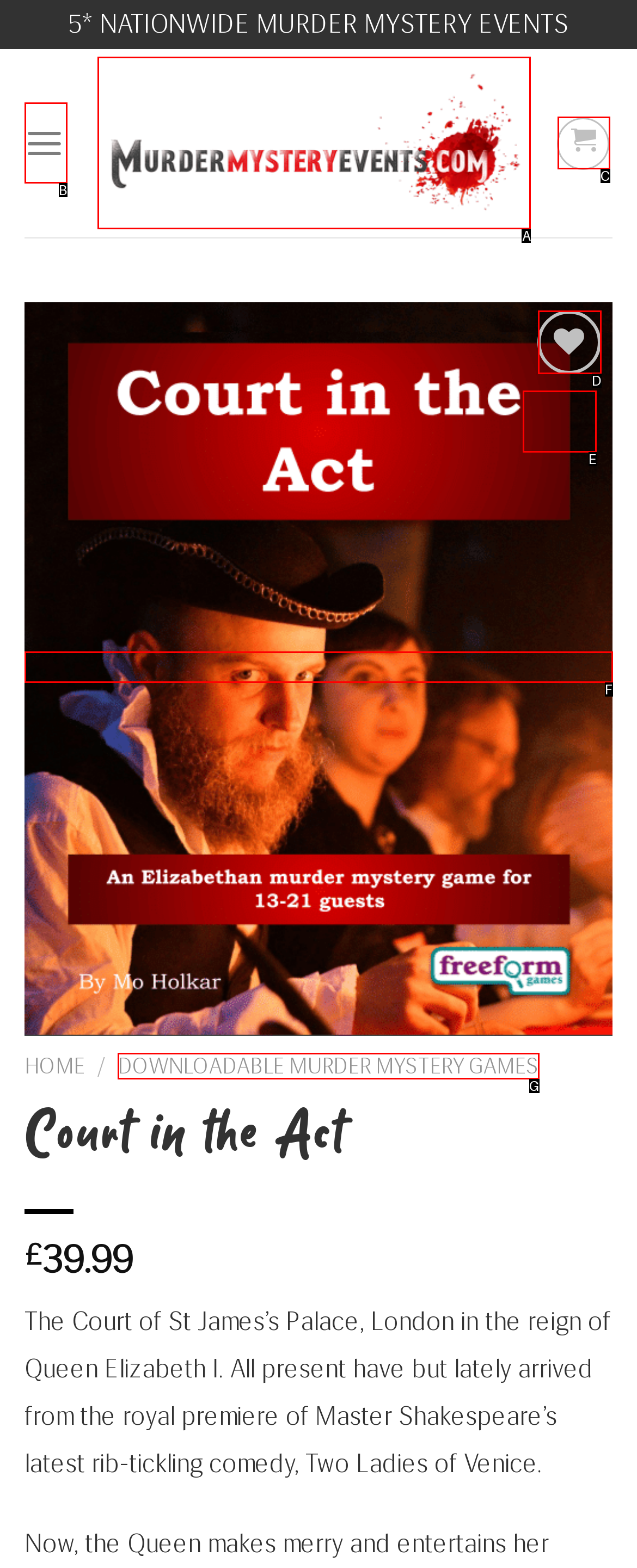Find the HTML element that matches the description provided: alt="cita cover" title="cita cover"
Answer using the corresponding option letter.

F